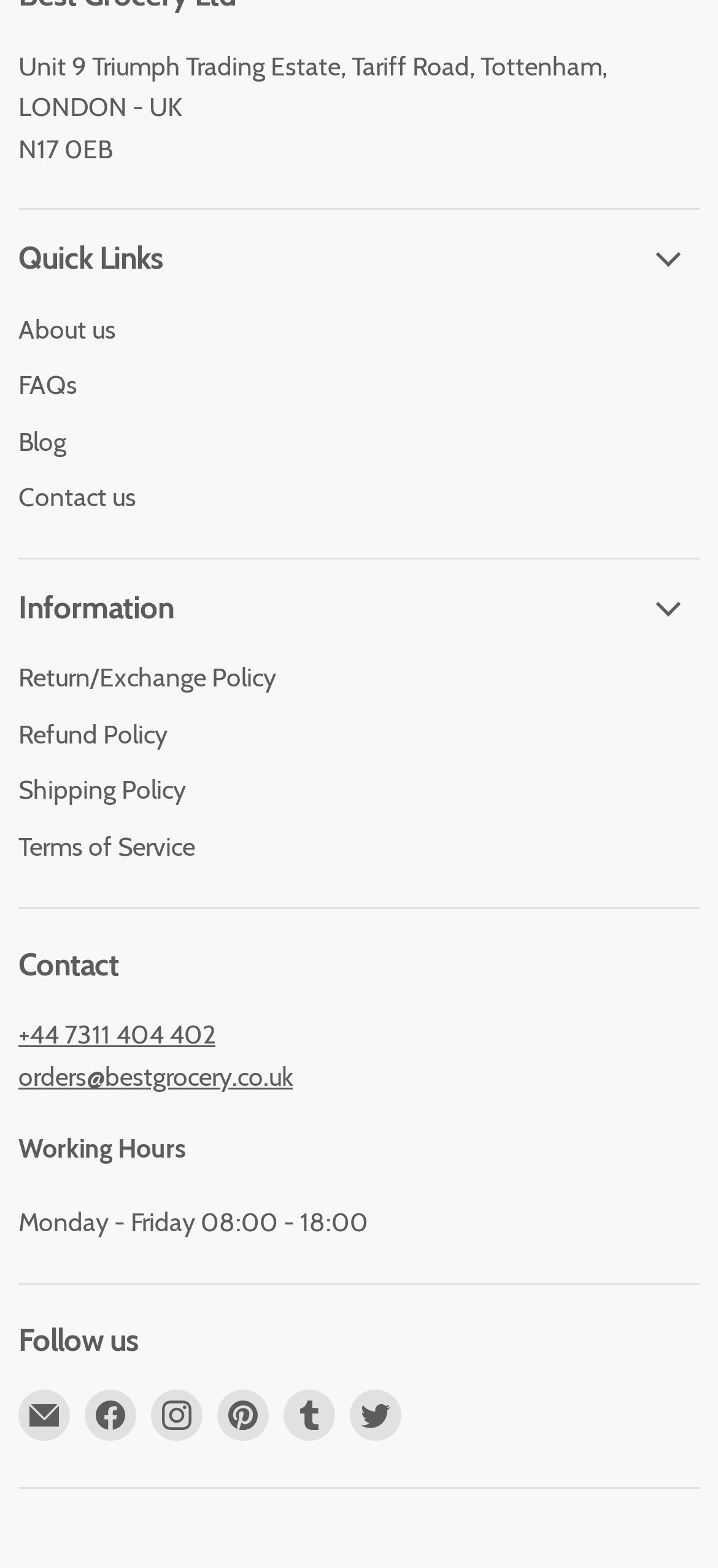Find the bounding box coordinates for the element that must be clicked to complete the instruction: "Check refund policy". The coordinates should be four float numbers between 0 and 1, indicated as [left, top, right, bottom].

[0.026, 0.458, 0.233, 0.479]